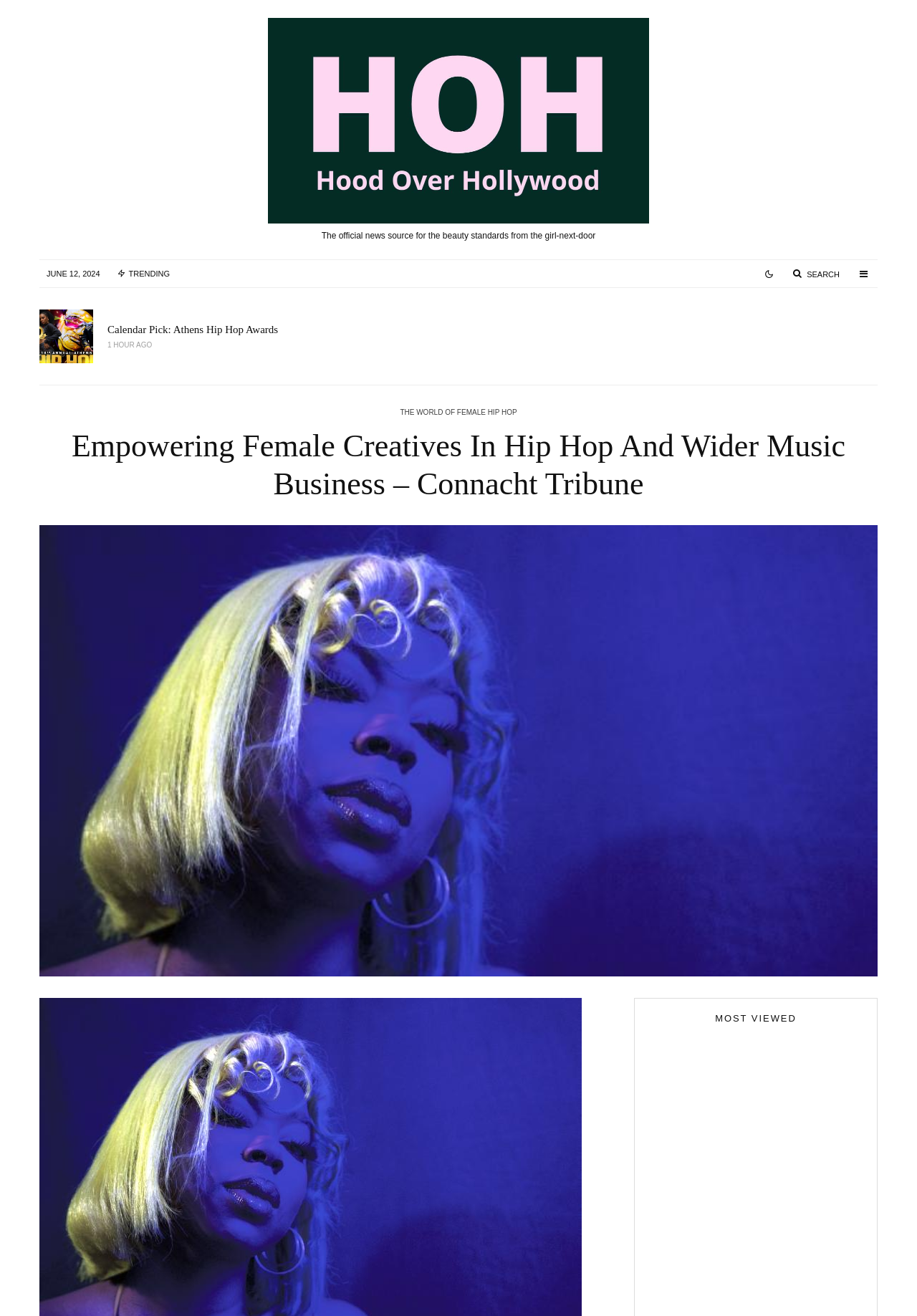Specify the bounding box coordinates (top-left x, top-left y, bottom-right x, bottom-right y) of the UI element in the screenshot that matches this description: Search

[0.854, 0.199, 0.927, 0.217]